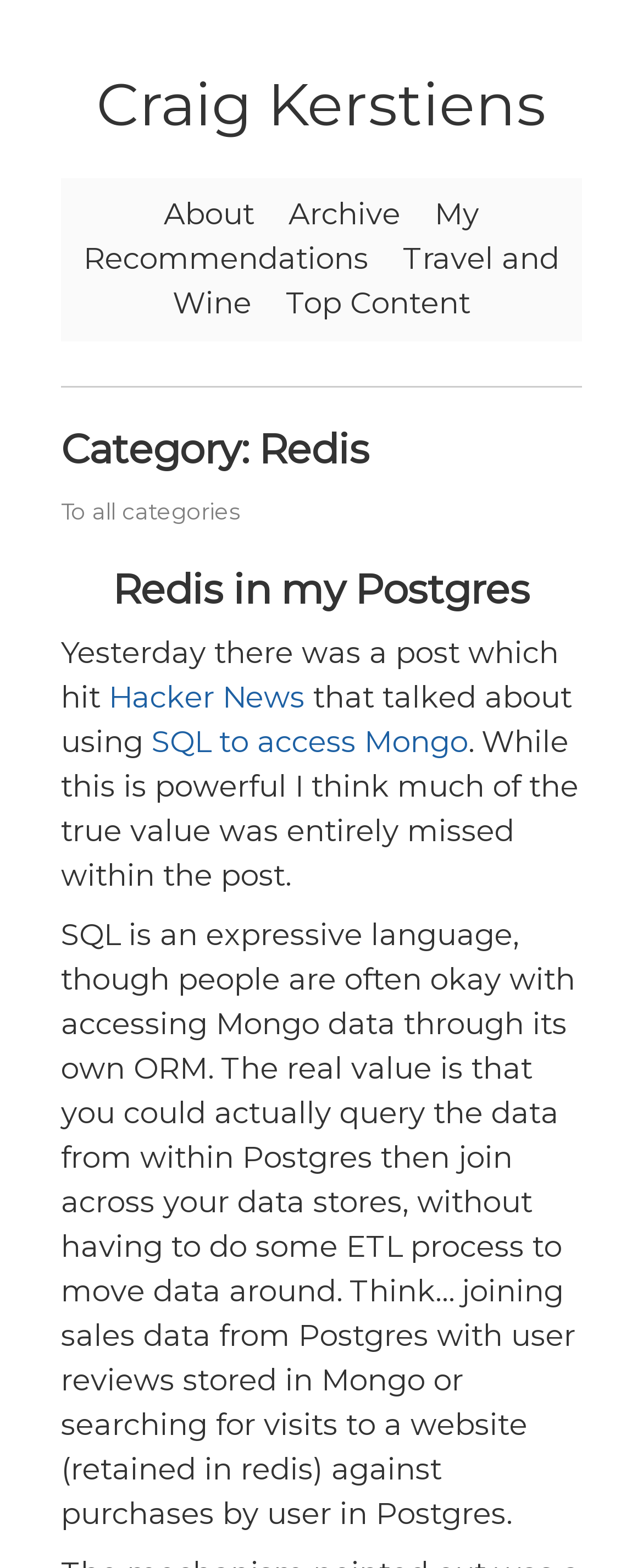Find the bounding box coordinates for the area that must be clicked to perform this action: "read Redis in my Postgres article".

[0.176, 0.36, 0.824, 0.391]